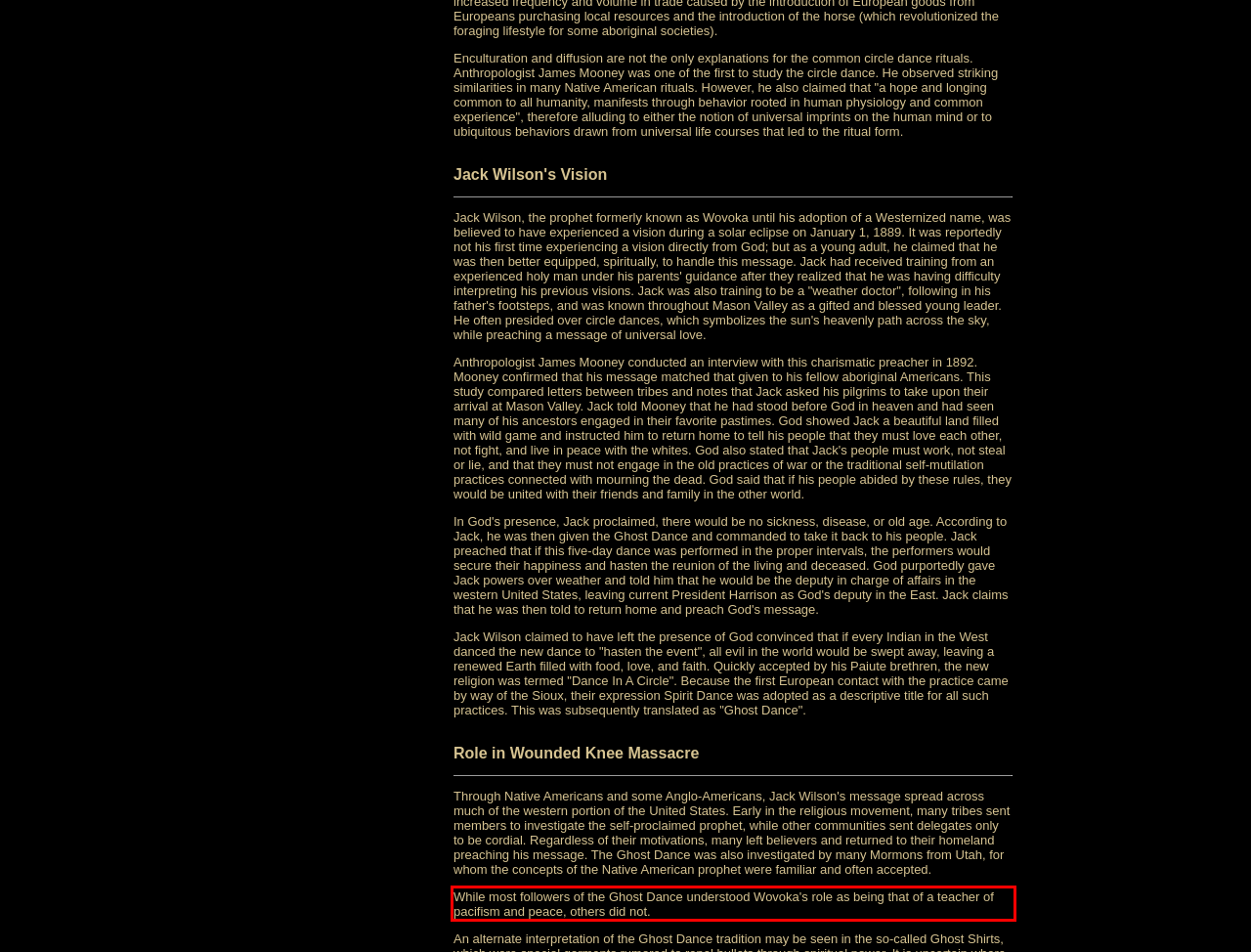Locate the red bounding box in the provided webpage screenshot and use OCR to determine the text content inside it.

While most followers of the Ghost Dance understood Wovoka's role as being that of a teacher of pacifism and peace, others did not.